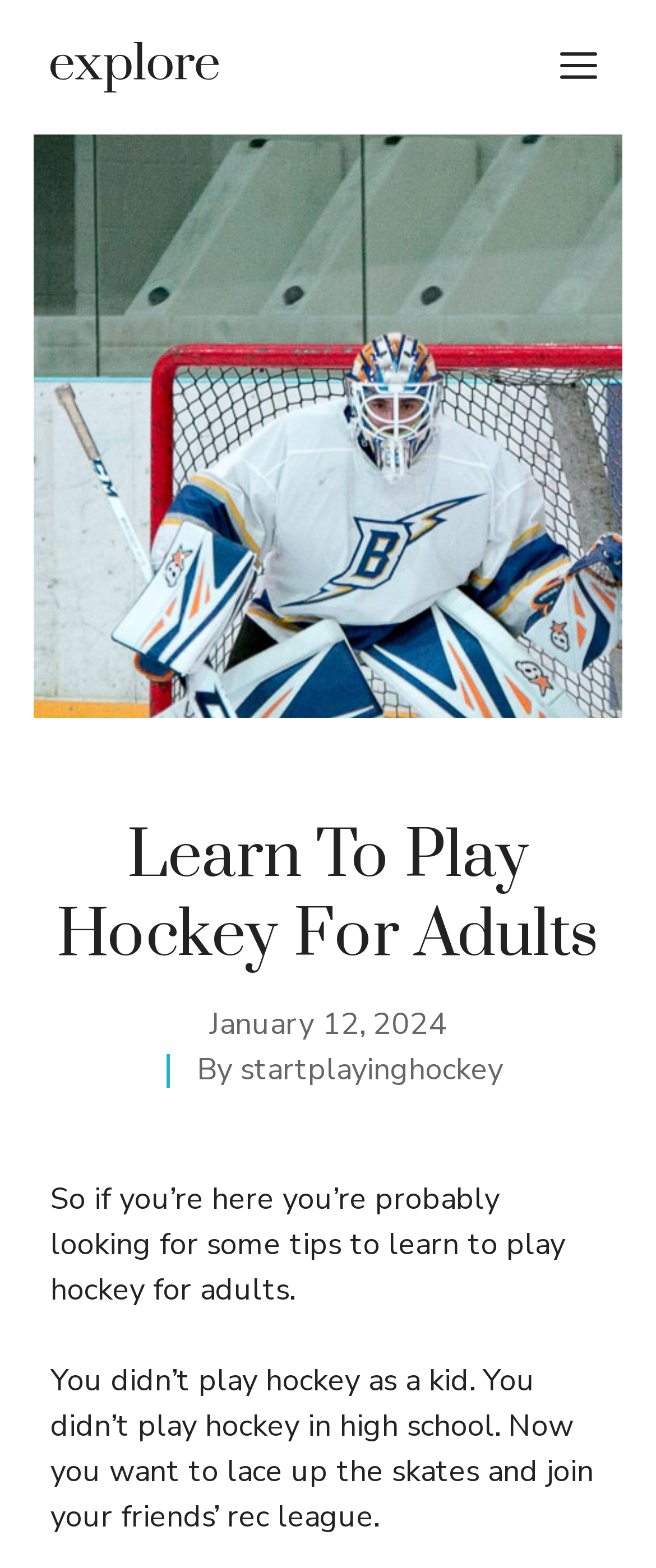Please find and give the text of the main heading on the webpage.

Learn To Play Hockey For Adults